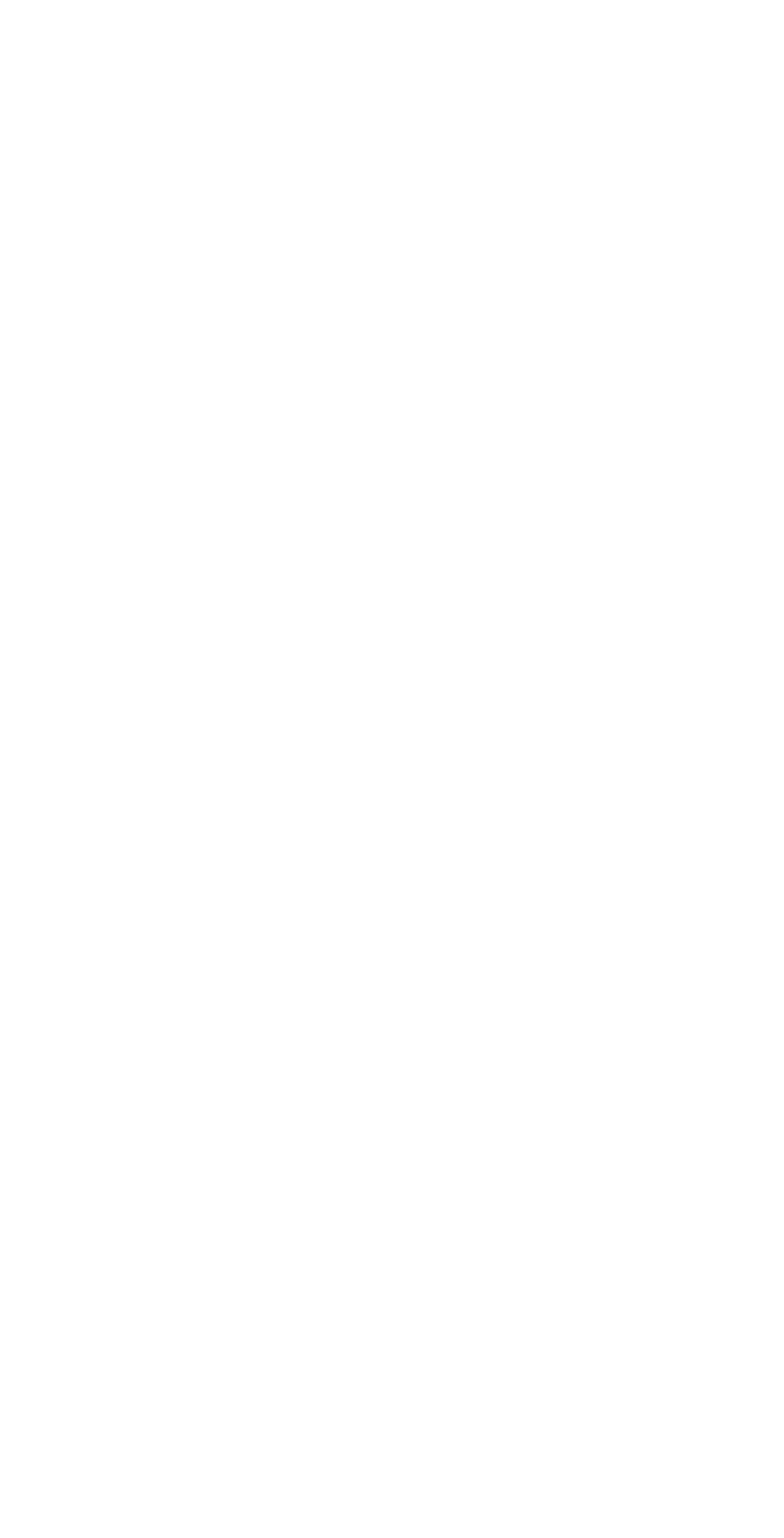What is the address of the contact?
Respond to the question with a single word or phrase according to the image.

18002 Irvine Blvd #108, Tustin, CA, 92780, USA